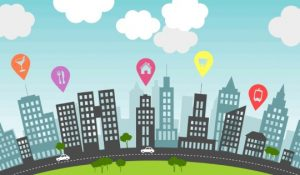Please look at the image and answer the question with a detailed explanation: What surrounds the green area?

The image shows a winding road circling a green area, giving the illustration a lively feel, indicating that the green area is surrounded by a winding road.